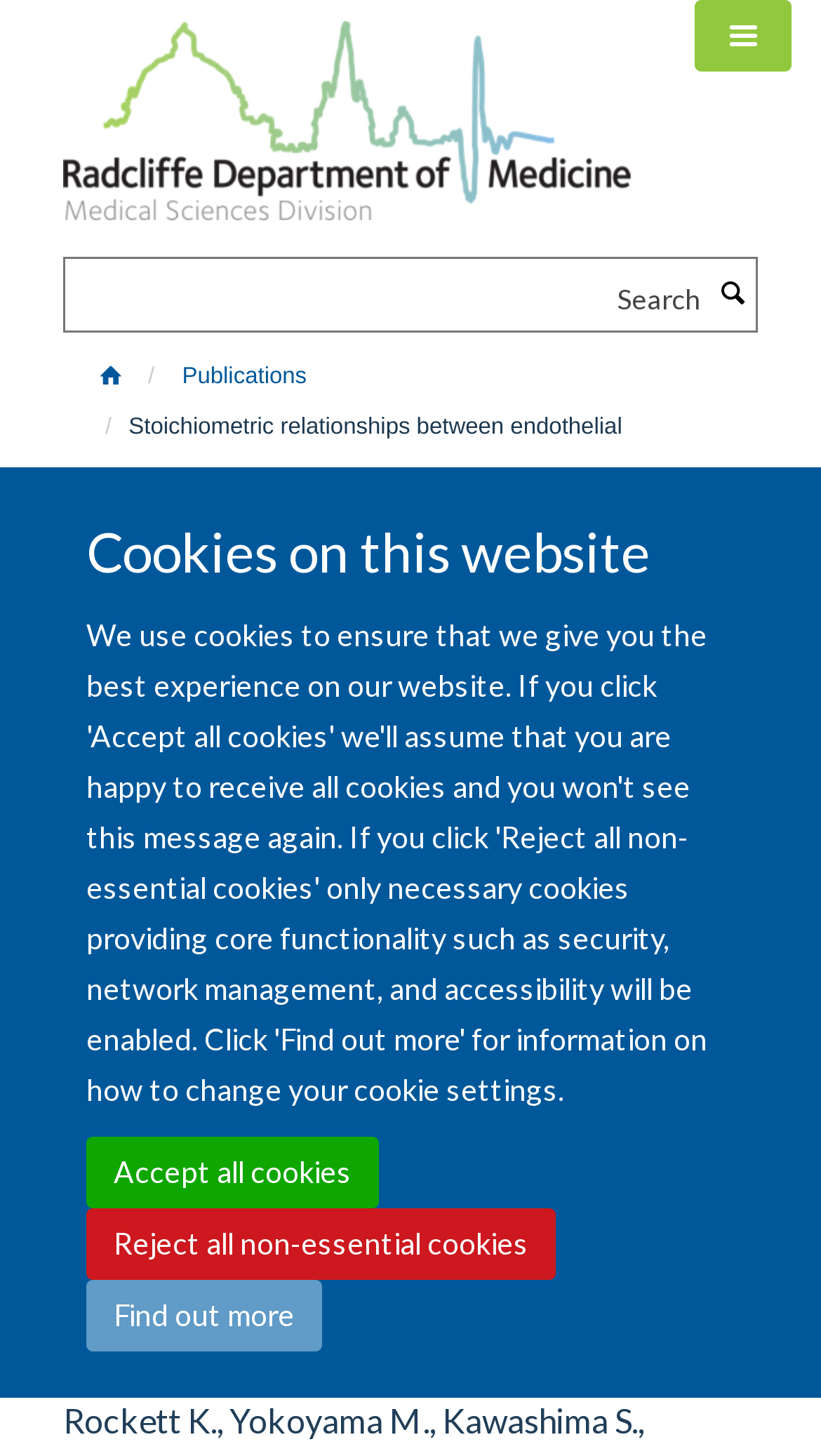Determine the bounding box coordinates of the target area to click to execute the following instruction: "View publications."

[0.209, 0.243, 0.386, 0.275]